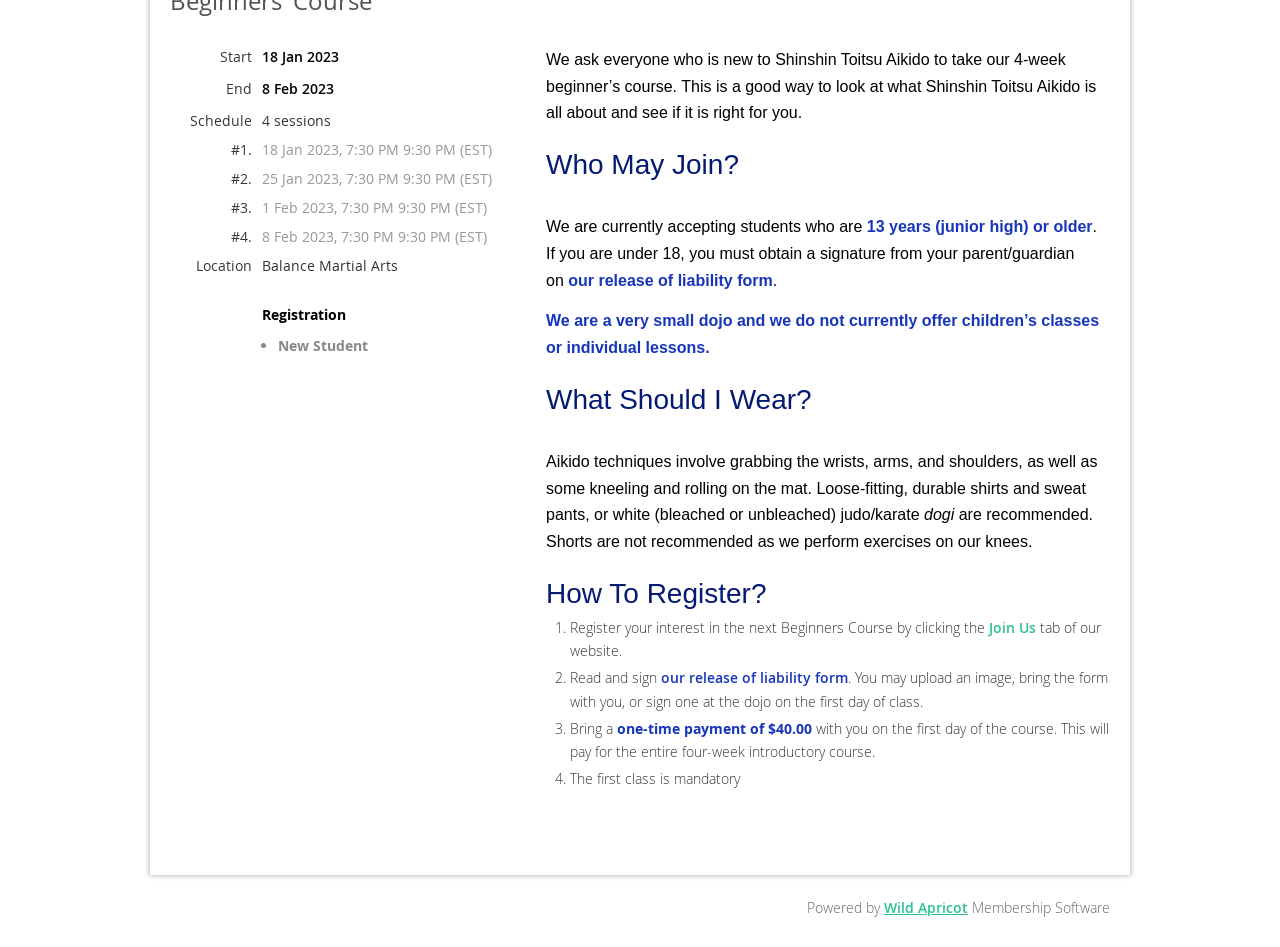From the given element description: "Join Us", find the bounding box for the UI element. Provide the coordinates as four float numbers between 0 and 1, in the order [left, top, right, bottom].

[0.773, 0.653, 0.809, 0.673]